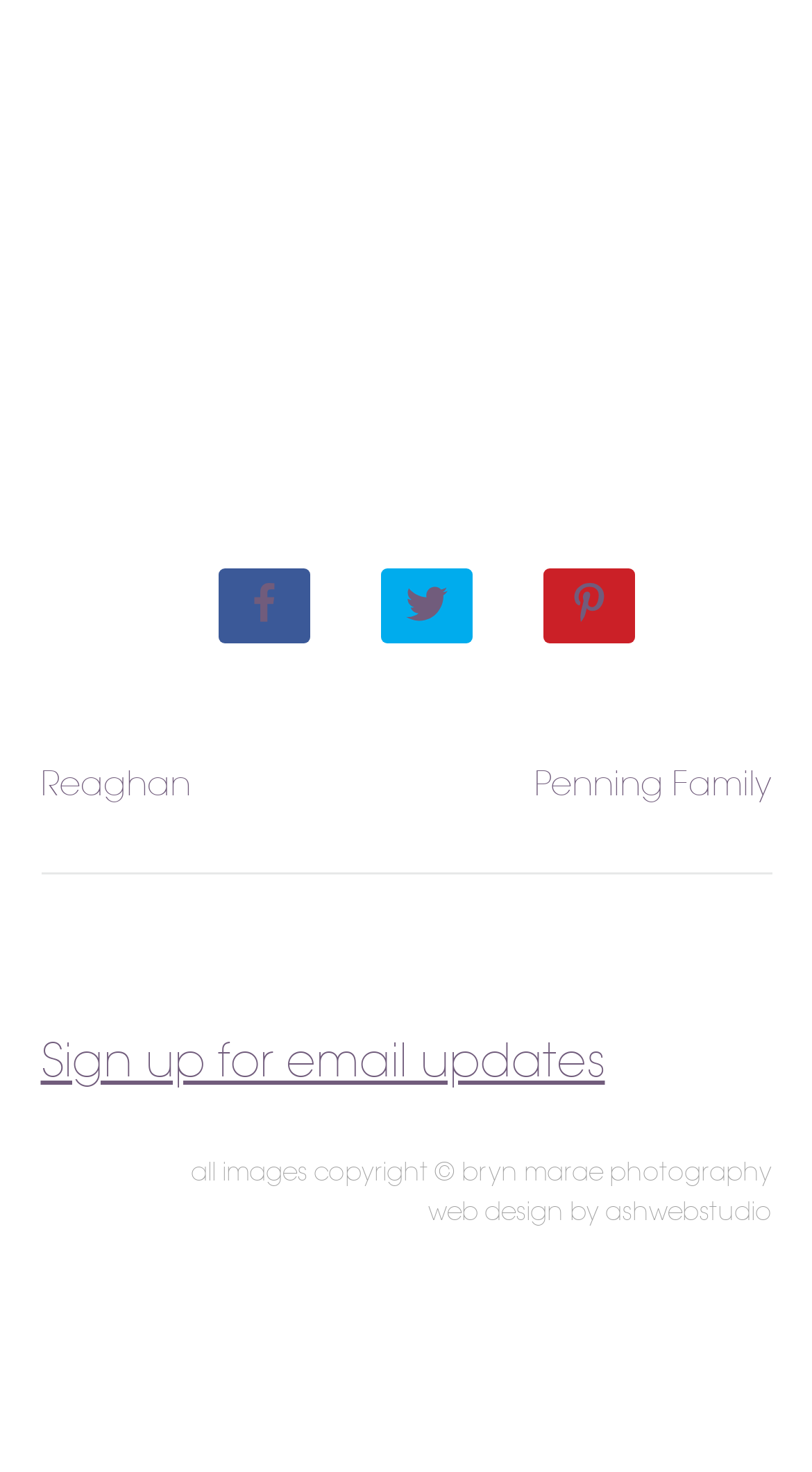Specify the bounding box coordinates for the region that must be clicked to perform the given instruction: "view April 2024".

None